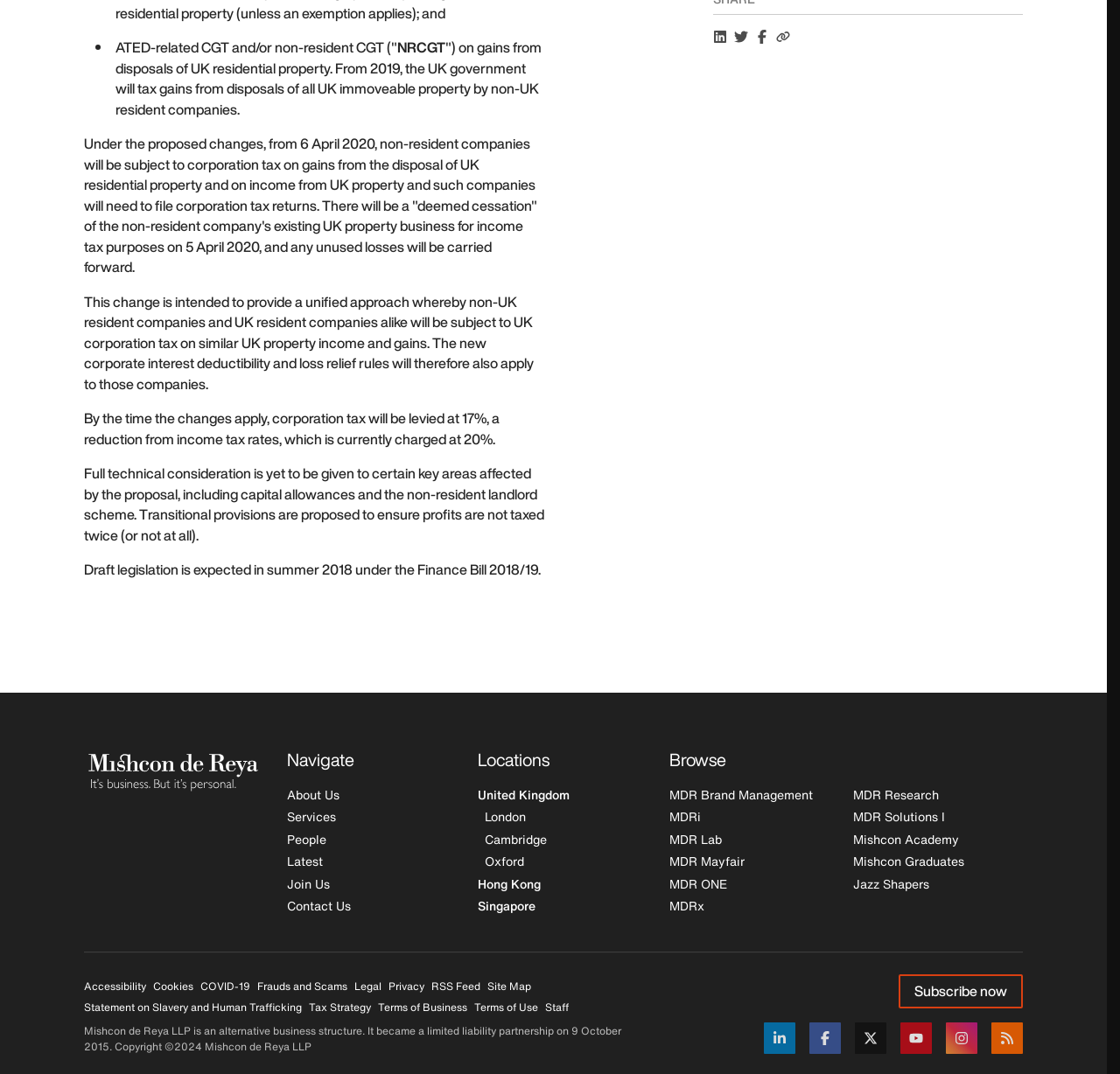Answer the question with a brief word or phrase:
What is the name of the law firm mentioned on the webpage?

Mishcon de Reya